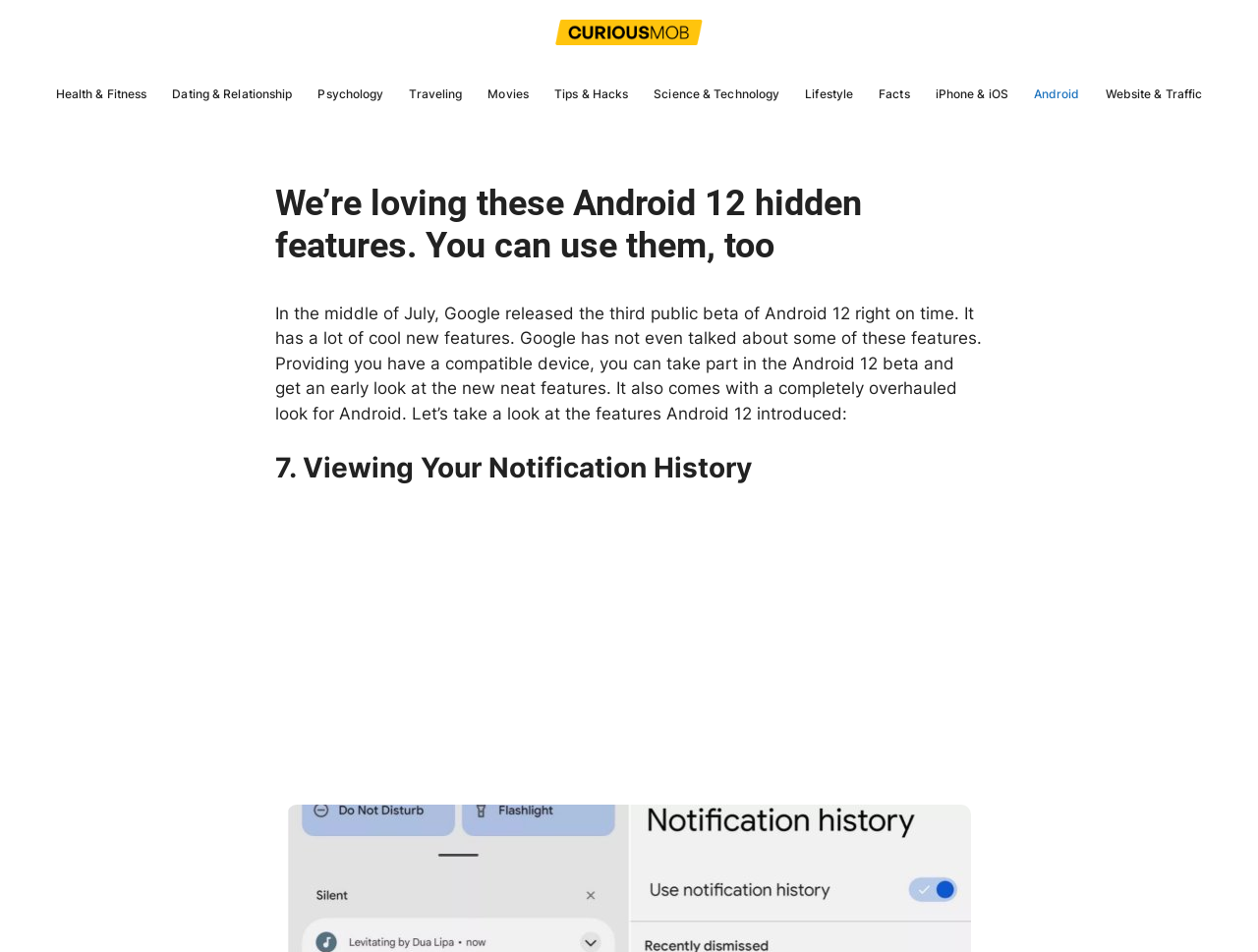What is the overall design change in Android 12?
Answer the question with a single word or phrase, referring to the image.

Completely overhauled look